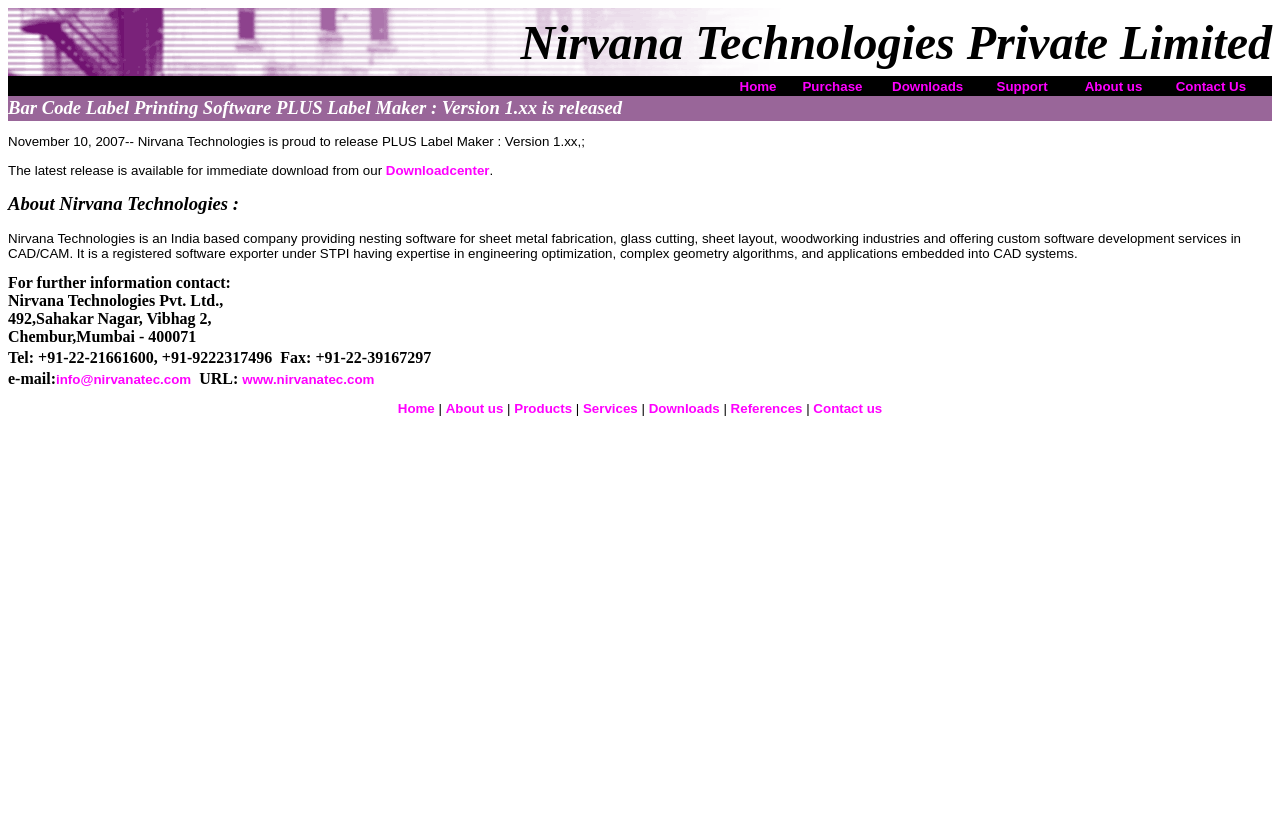Pinpoint the bounding box coordinates for the area that should be clicked to perform the following instruction: "Contact via email".

[0.044, 0.454, 0.149, 0.472]